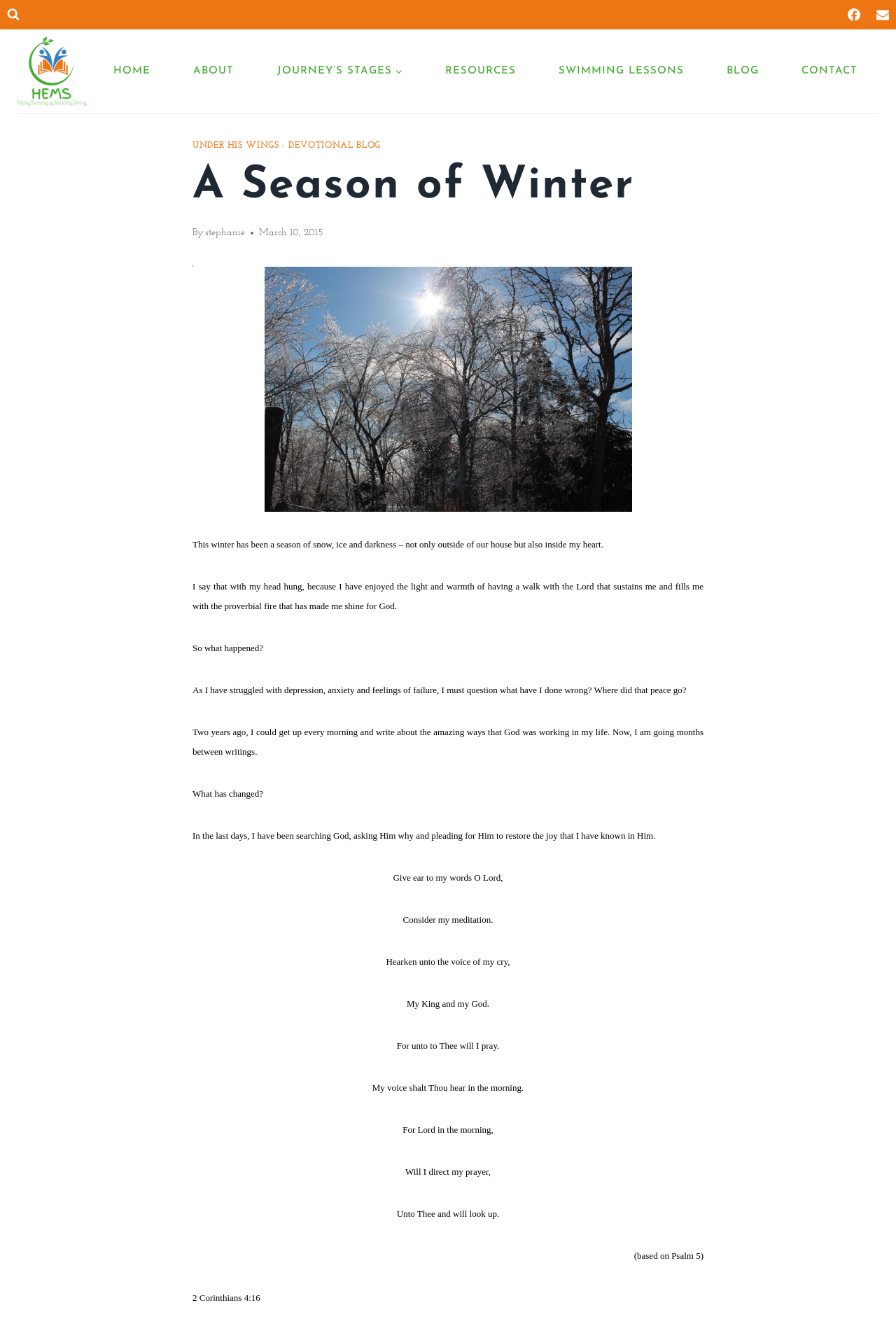Locate the bounding box coordinates of the clickable area needed to fulfill the instruction: "View search form".

[0.001, 0.002, 0.029, 0.021]